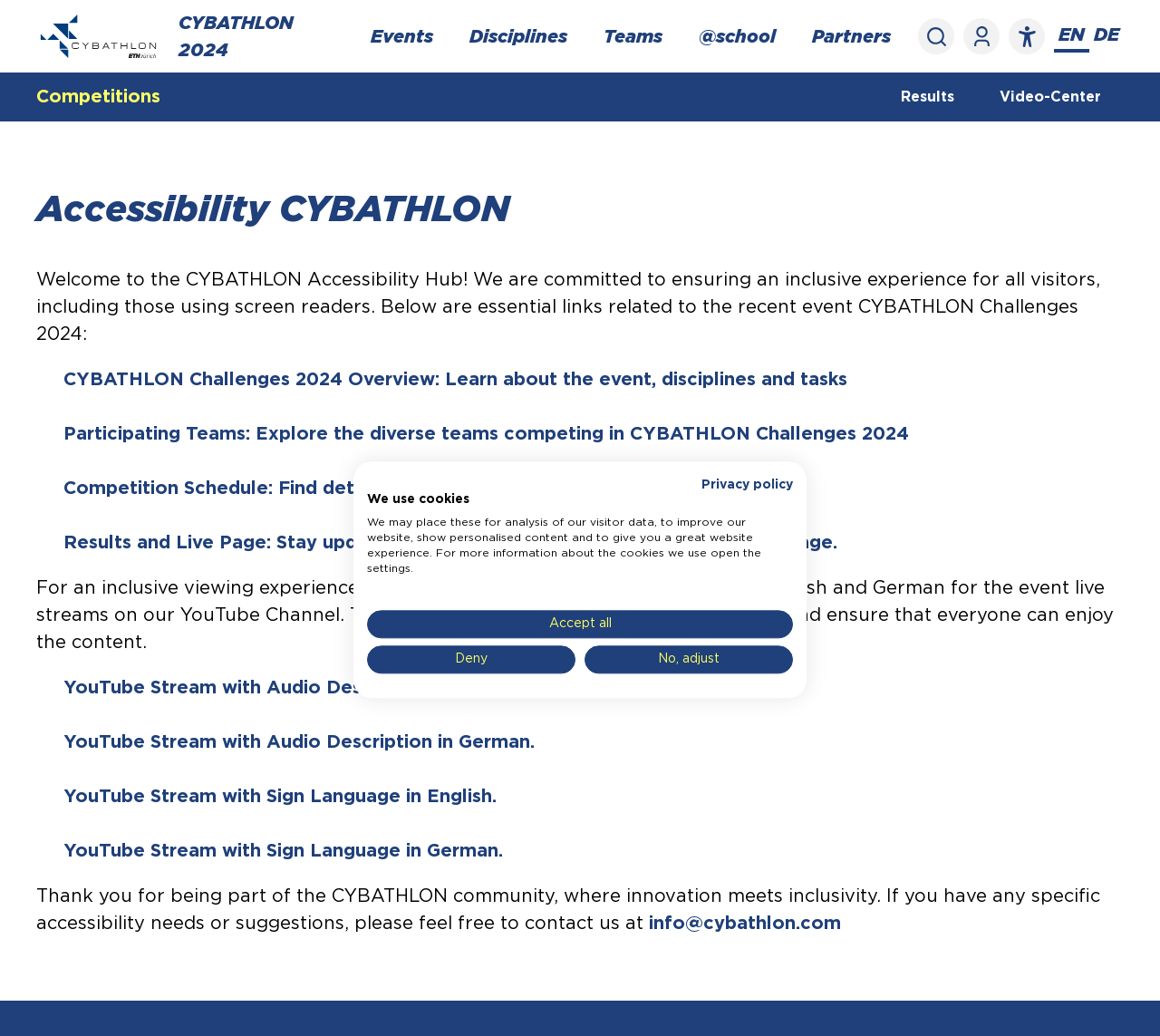Highlight the bounding box of the UI element that corresponds to this description: "info@cybathlon.com".

[0.559, 0.883, 0.725, 0.9]